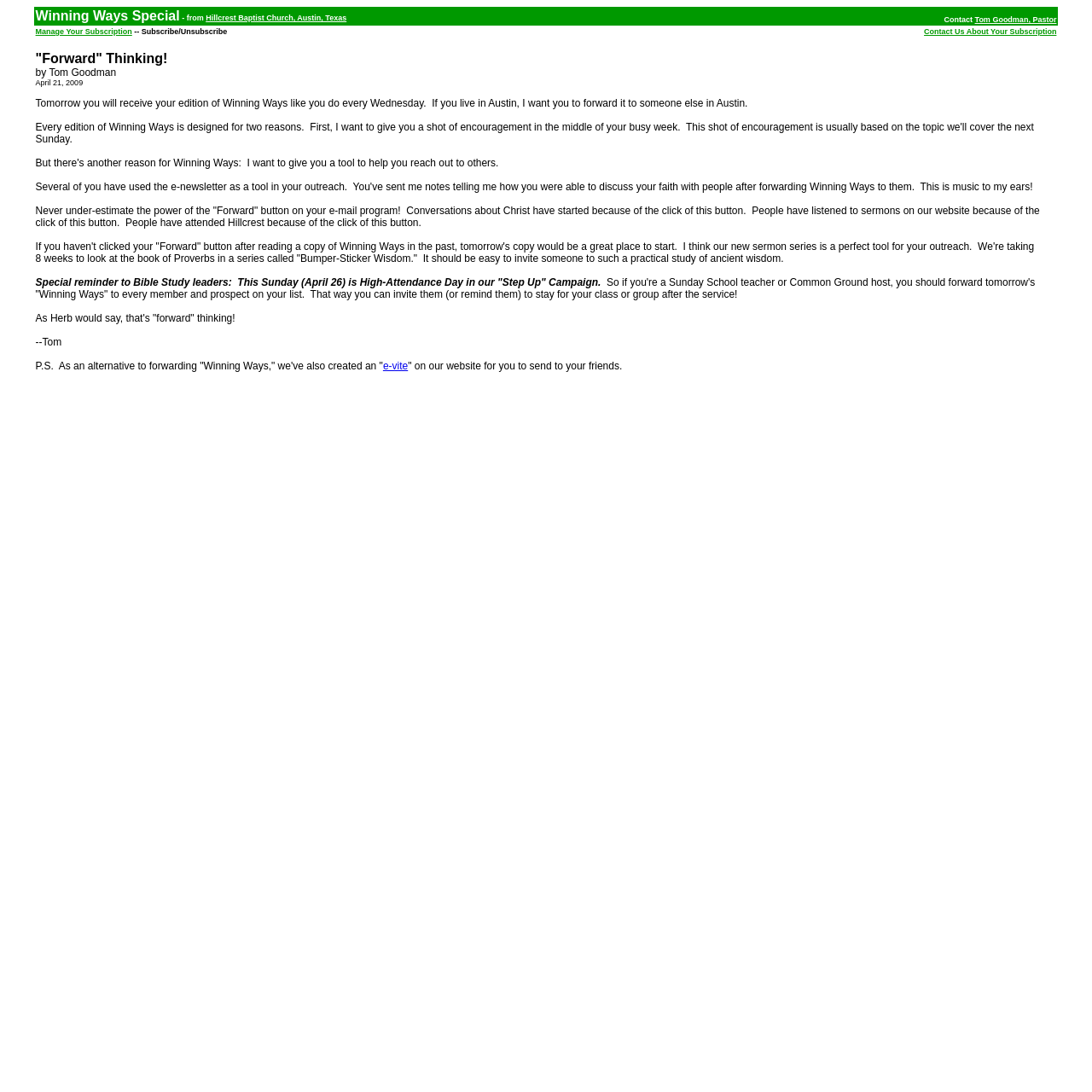Provide the bounding box coordinates of the UI element this sentence describes: "Manage Your Subscription".

[0.032, 0.025, 0.121, 0.033]